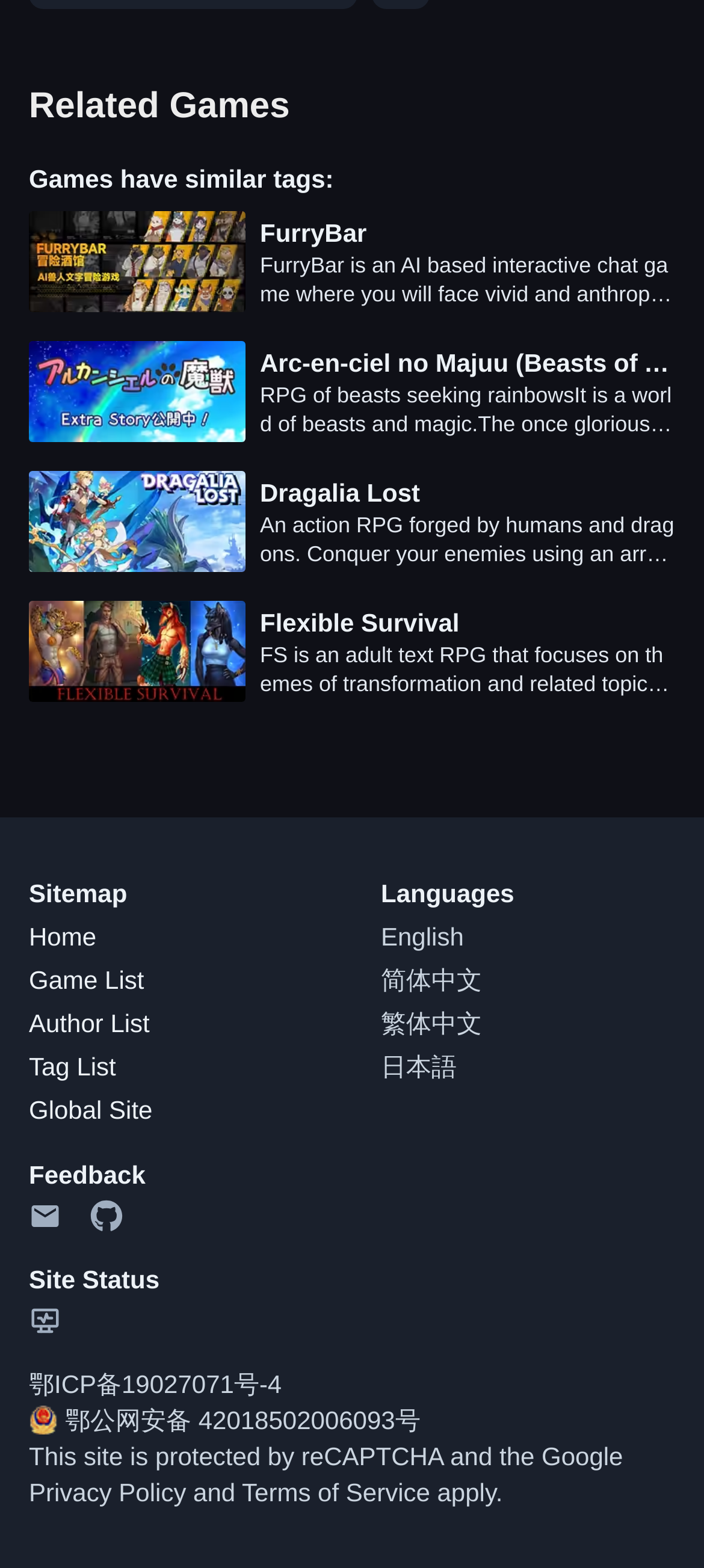Give the bounding box coordinates for this UI element: "Privacy Policy". The coordinates should be four float numbers between 0 and 1, arranged as [left, top, right, bottom].

[0.041, 0.943, 0.264, 0.961]